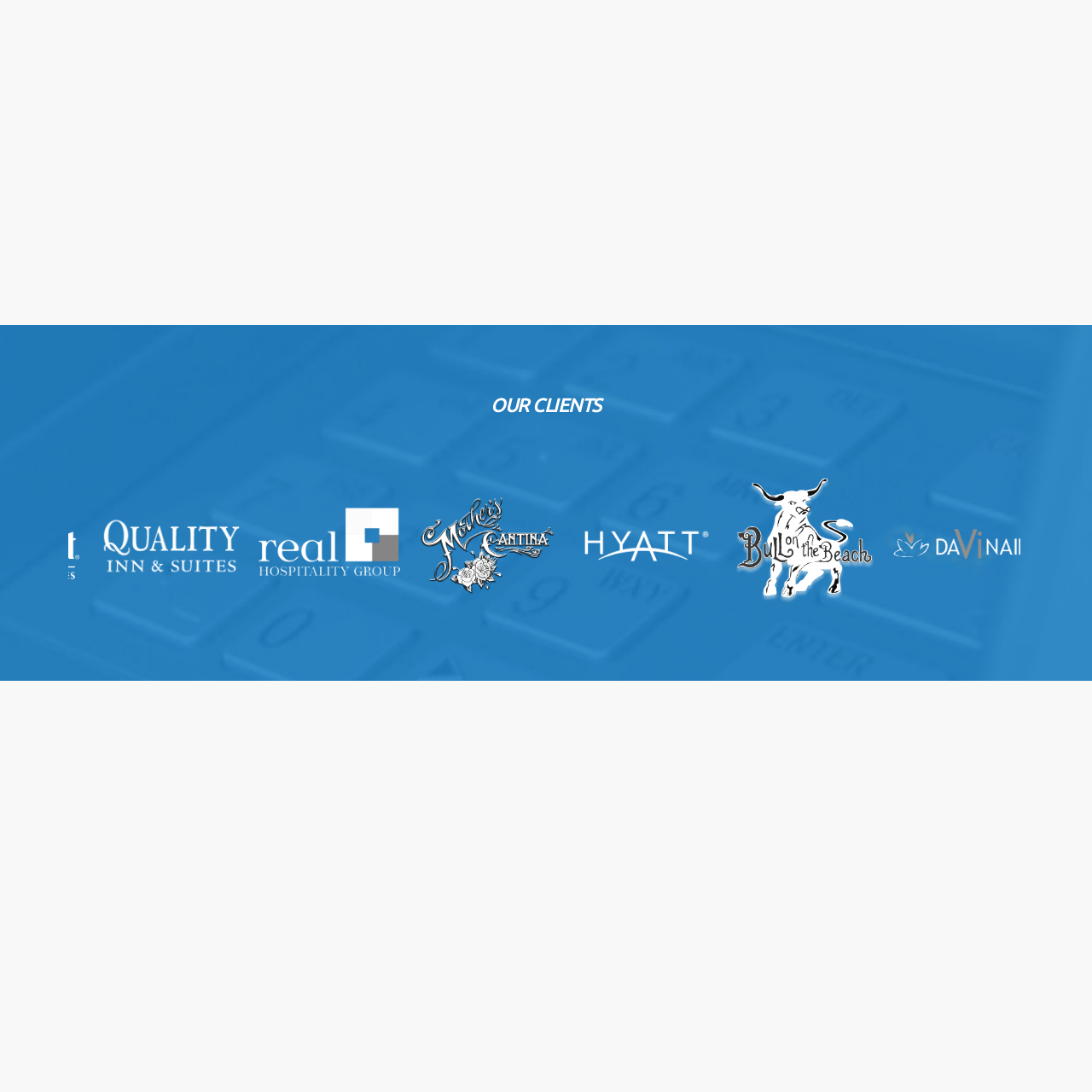Observe the area inside the red box, Where is the logo typically used? Respond with a single word or phrase.

Business presentations